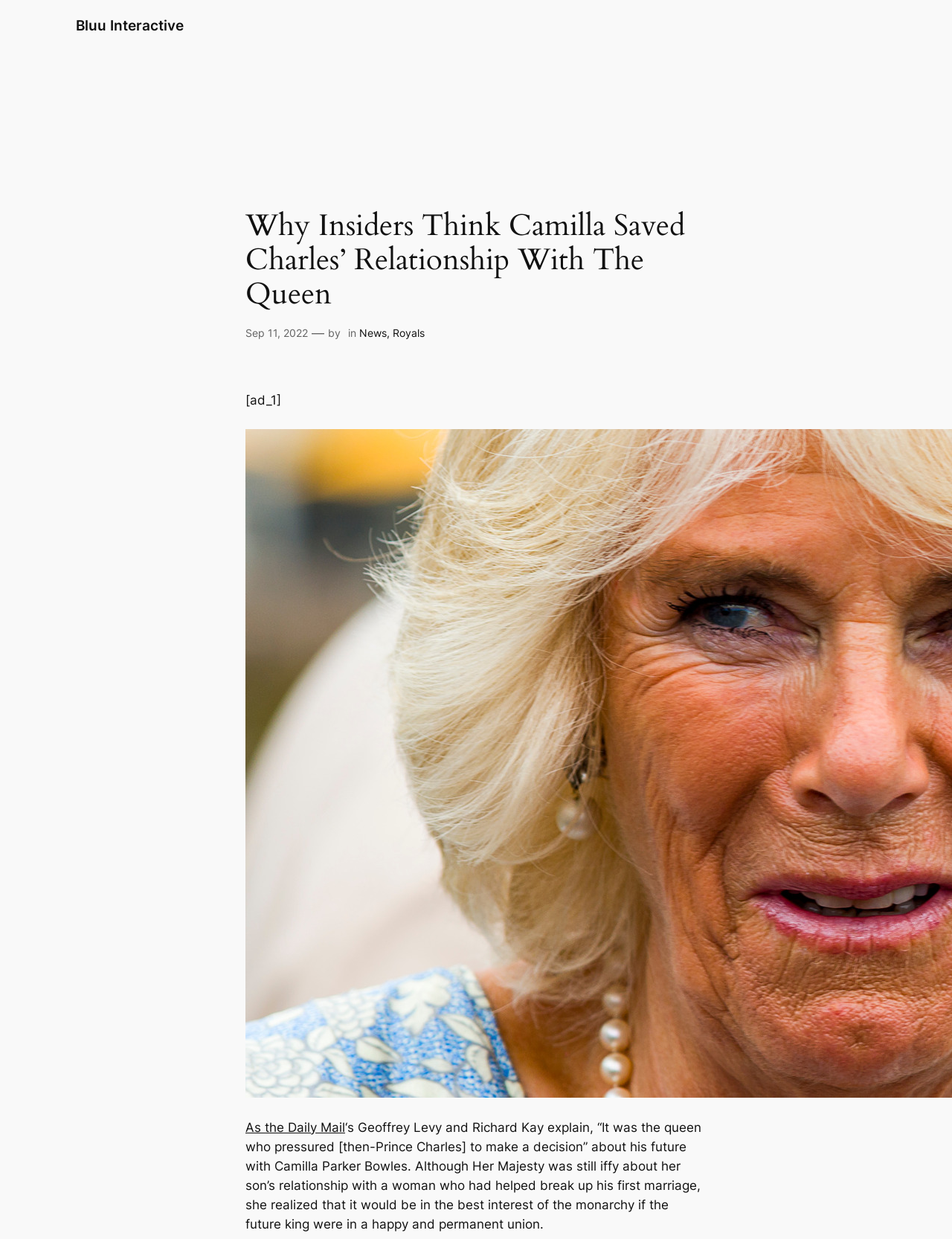Look at the image and write a detailed answer to the question: 
What is the name of the publication that Geoffrey Levy and Richard Kay are from?

Geoffrey Levy and Richard Kay are from the Daily Mail, as mentioned in the text, where they explain the queen's role in pressuring Prince Charles to make a decision about his future with Camilla Parker Bowles.